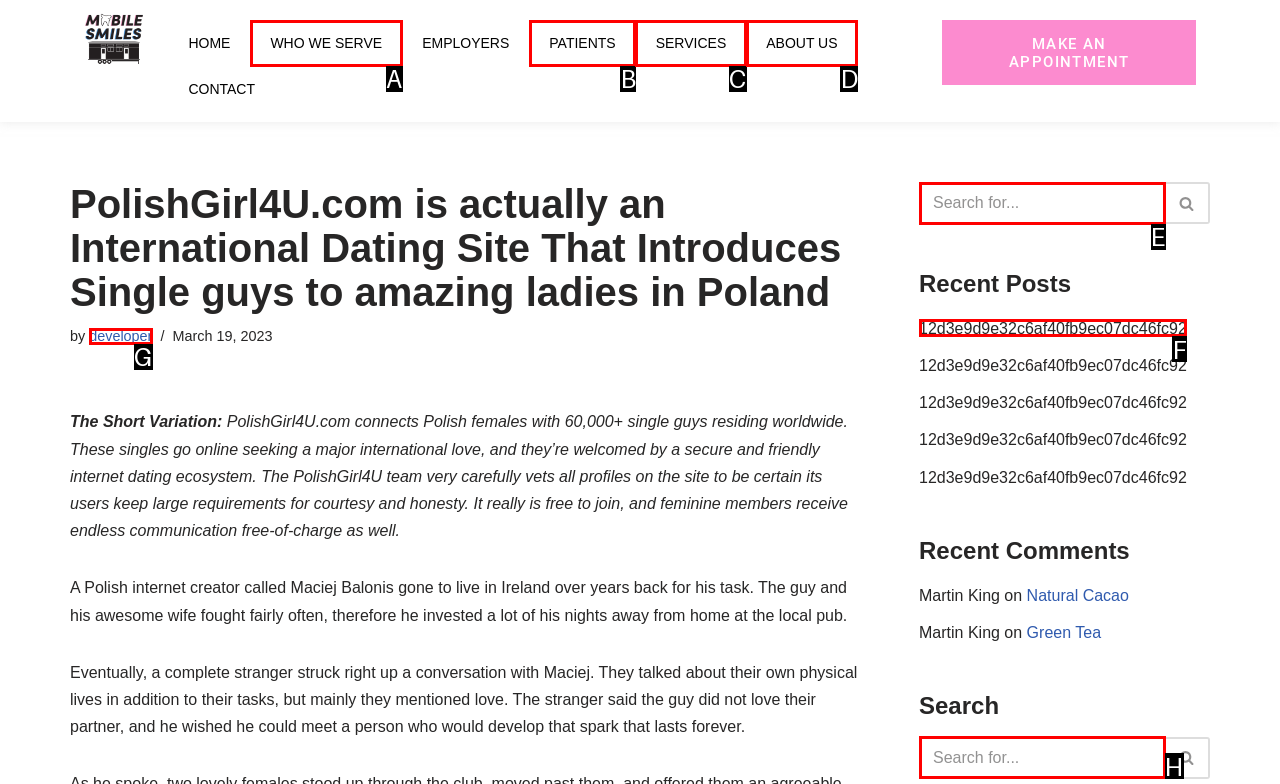Select the HTML element that matches the description: SERVICES
Respond with the letter of the correct choice from the given options directly.

C